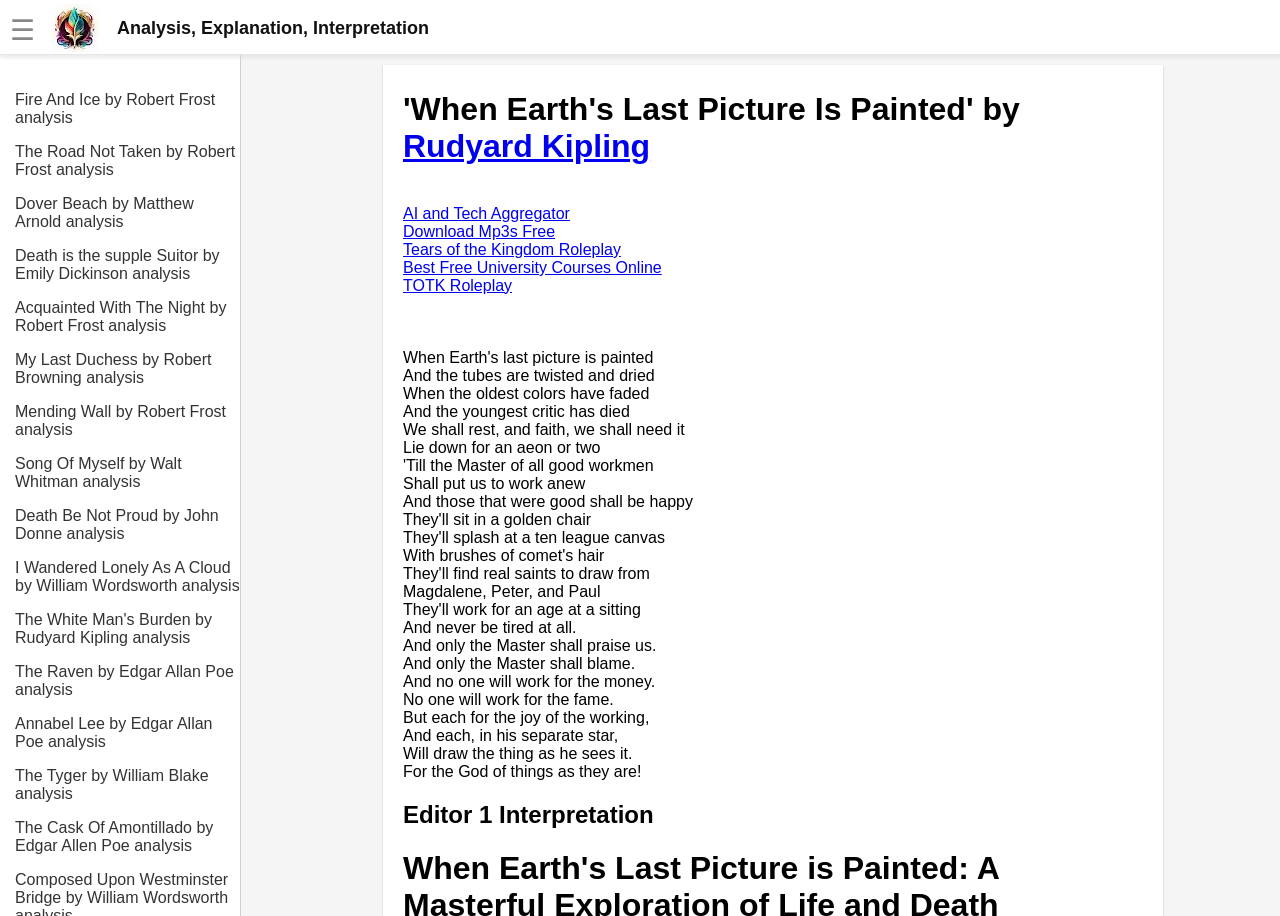Please predict the bounding box coordinates of the element's region where a click is necessary to complete the following instruction: "Download Mp3s Free". The coordinates should be represented by four float numbers between 0 and 1, i.e., [left, top, right, bottom].

[0.315, 0.243, 0.434, 0.262]